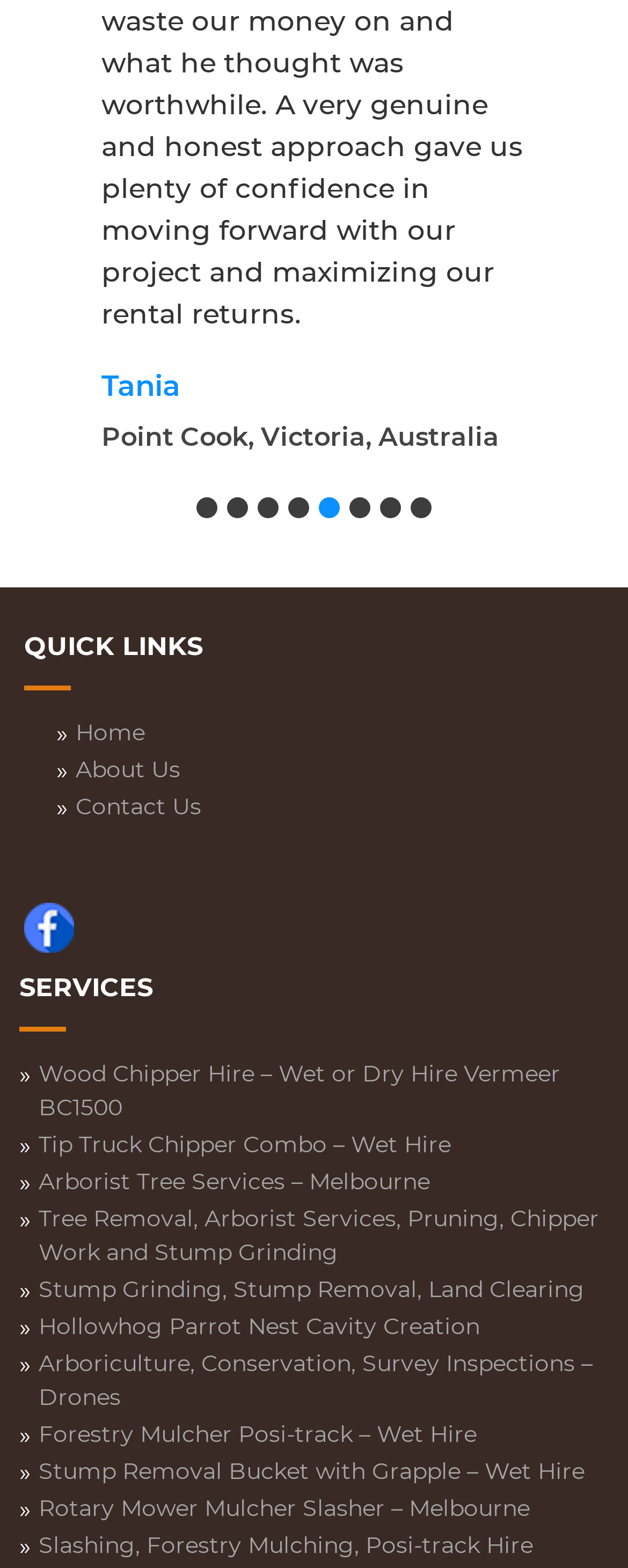Provide a brief response to the question using a single word or phrase: 
How many links are available under QUICK LINKS?

3